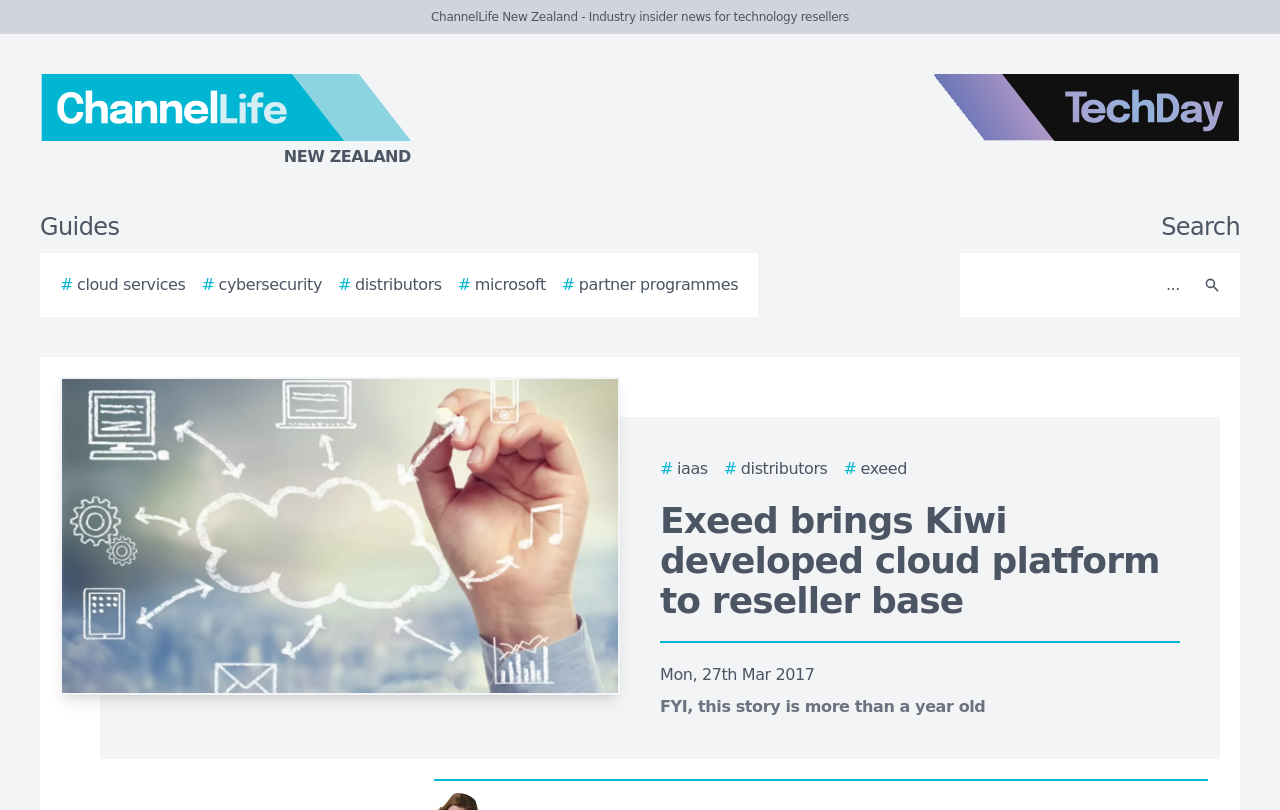Identify the bounding box coordinates of the section to be clicked to complete the task described by the following instruction: "Search for cloud services". The coordinates should be four float numbers between 0 and 1, formatted as [left, top, right, bottom].

[0.047, 0.337, 0.145, 0.367]